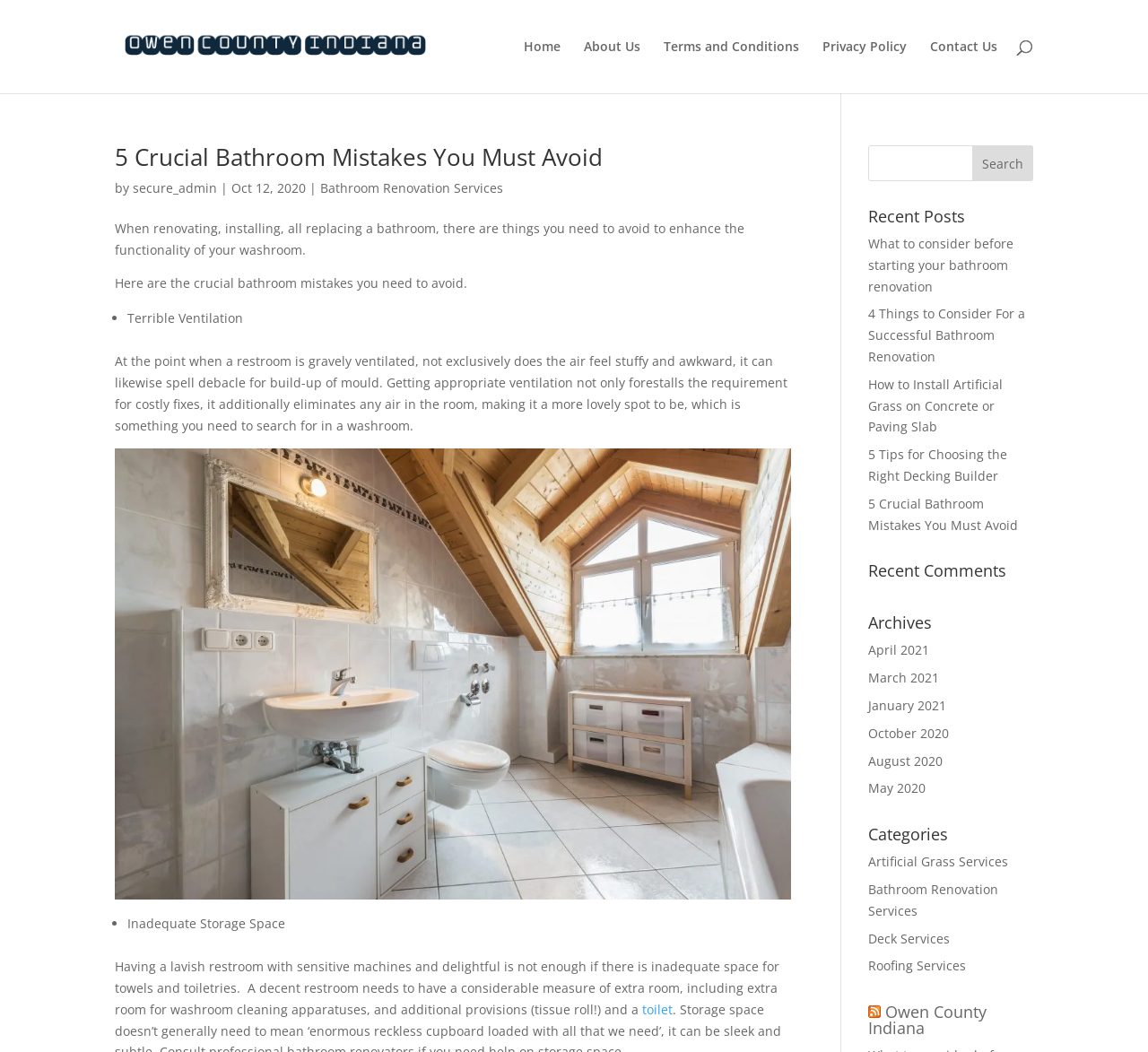Give a one-word or phrase response to the following question: How many search boxes are there on the webpage?

2